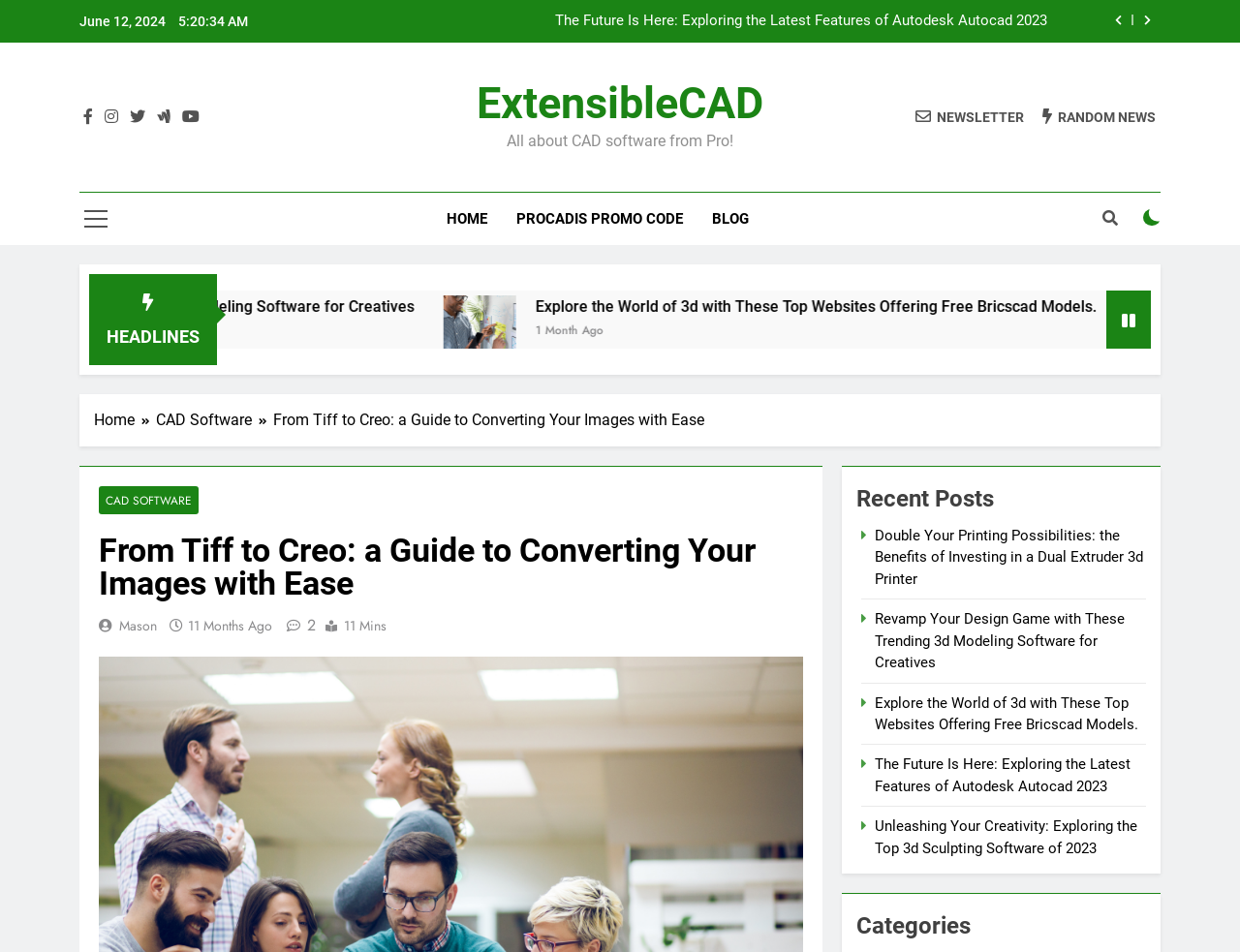By analyzing the image, answer the following question with a detailed response: What is the date of the article 'From Tiff to Creo: a Guide to Converting Your Images with Ease'?

I found the date by looking at the top of the webpage, where it says 'June 12, 2024' next to the time '5:20:35 AM'.